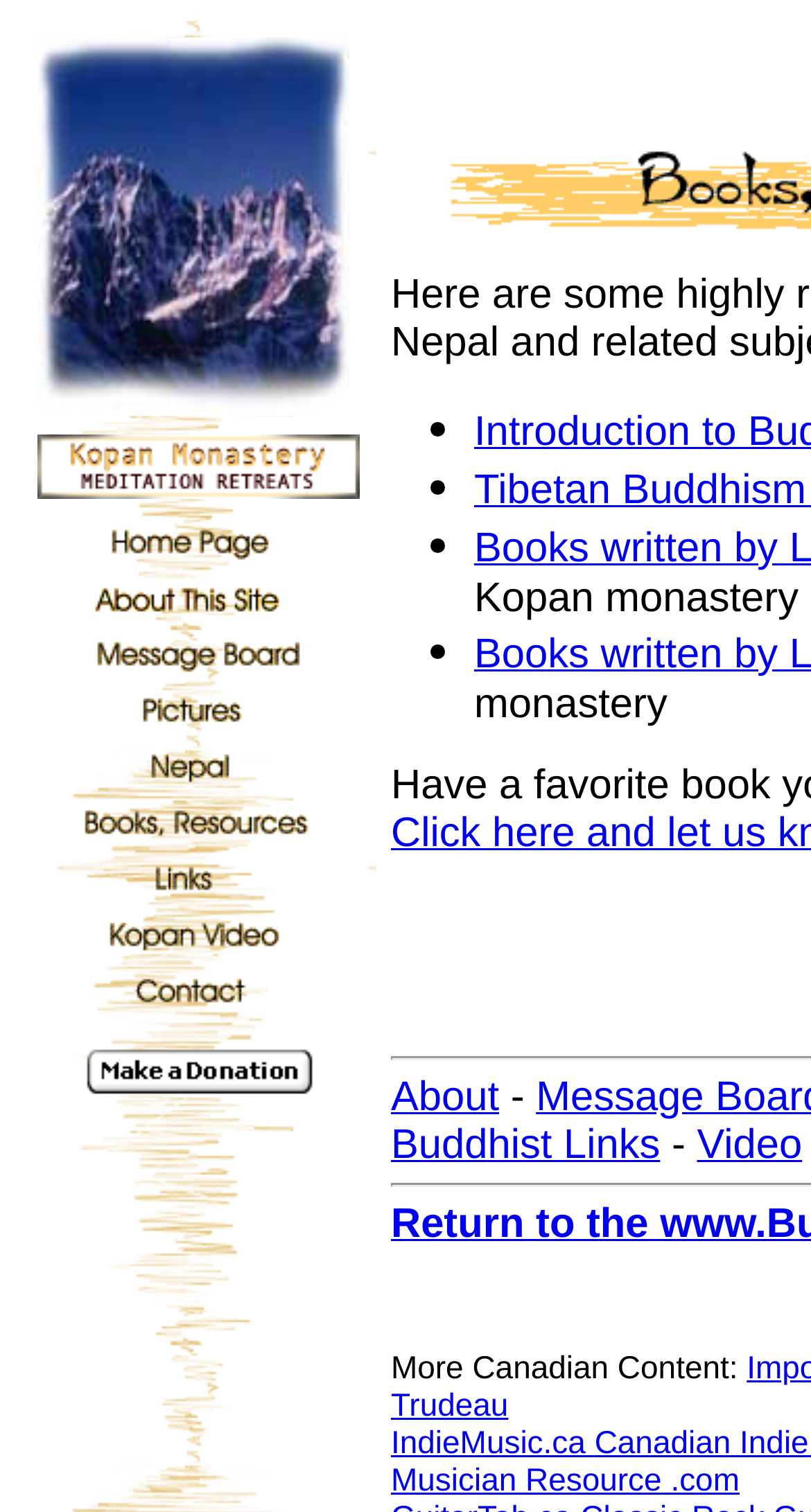Respond to the question with just a single word or phrase: 
What is the purpose of the links in the table?

To access resources